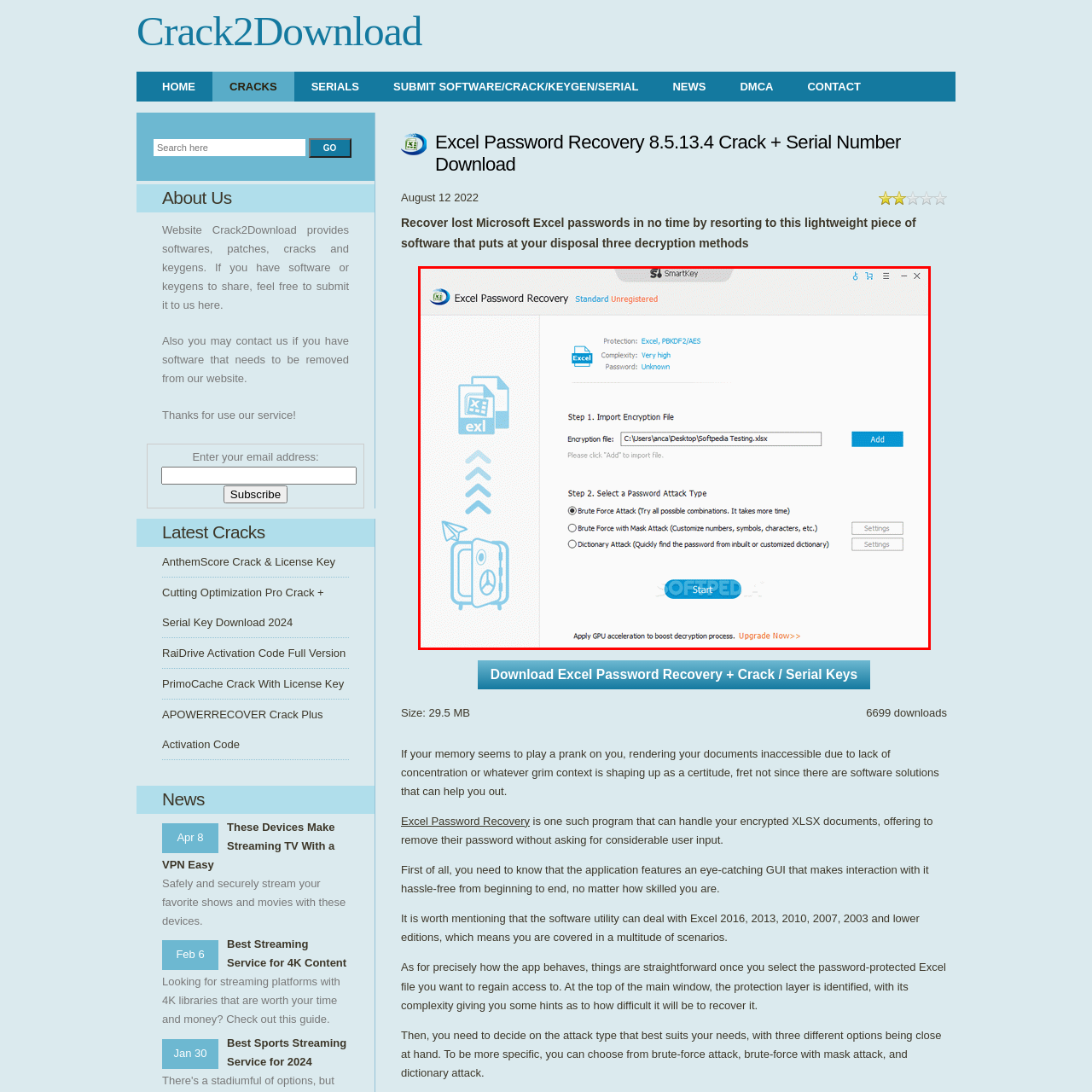Please look at the image highlighted by the red box, How many password attack types are offered?
 Provide your answer using a single word or phrase.

3